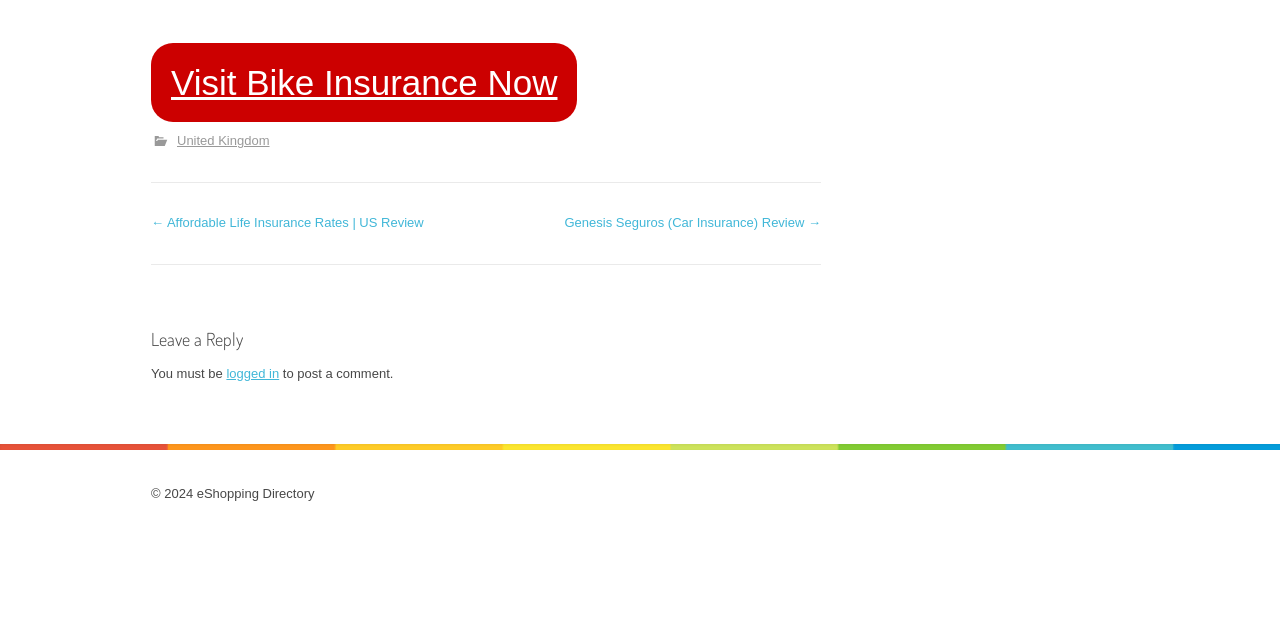Find the bounding box coordinates for the HTML element specified by: "United Kingdom".

[0.138, 0.208, 0.211, 0.231]